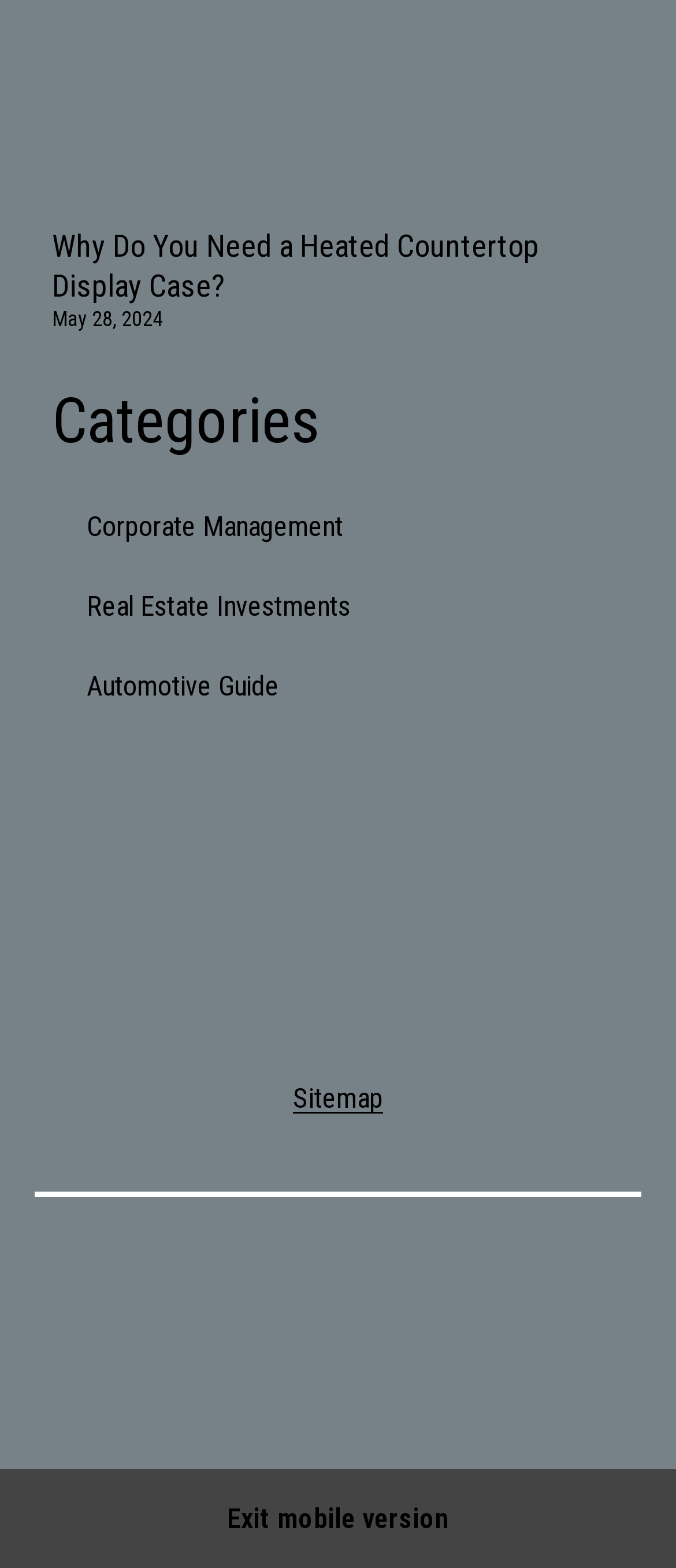Give the bounding box coordinates for this UI element: "Real Estate Investments". The coordinates should be four float numbers between 0 and 1, arranged as [left, top, right, bottom].

[0.077, 0.362, 0.923, 0.413]